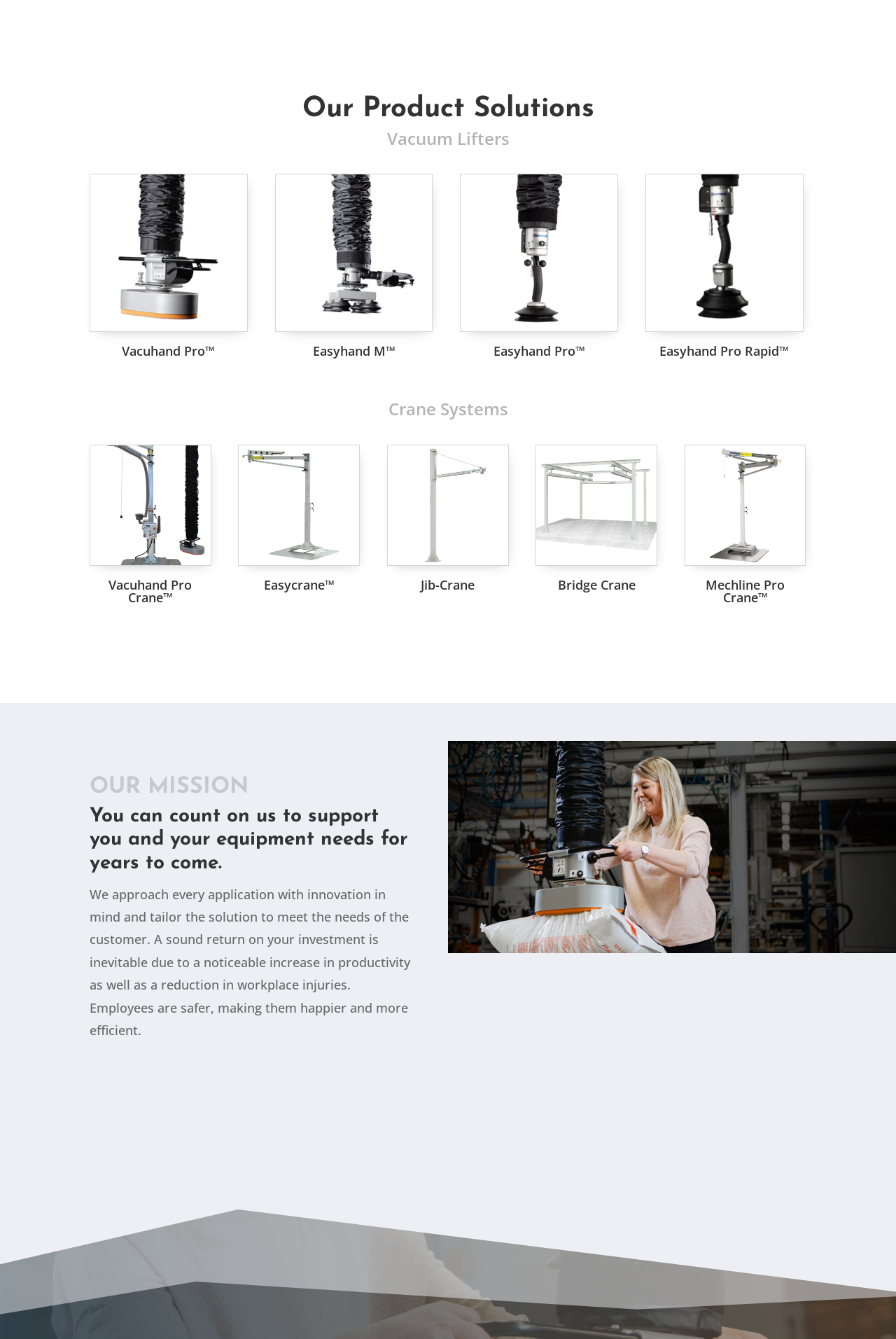Is there a call-to-action button on the webpage?
Answer the question with as much detail as possible.

There is a call-to-action button 'LEARN MORE ABOUT US' on the webpage, which is indicated by the link 'LEARN MORE ABOUT US 5'.